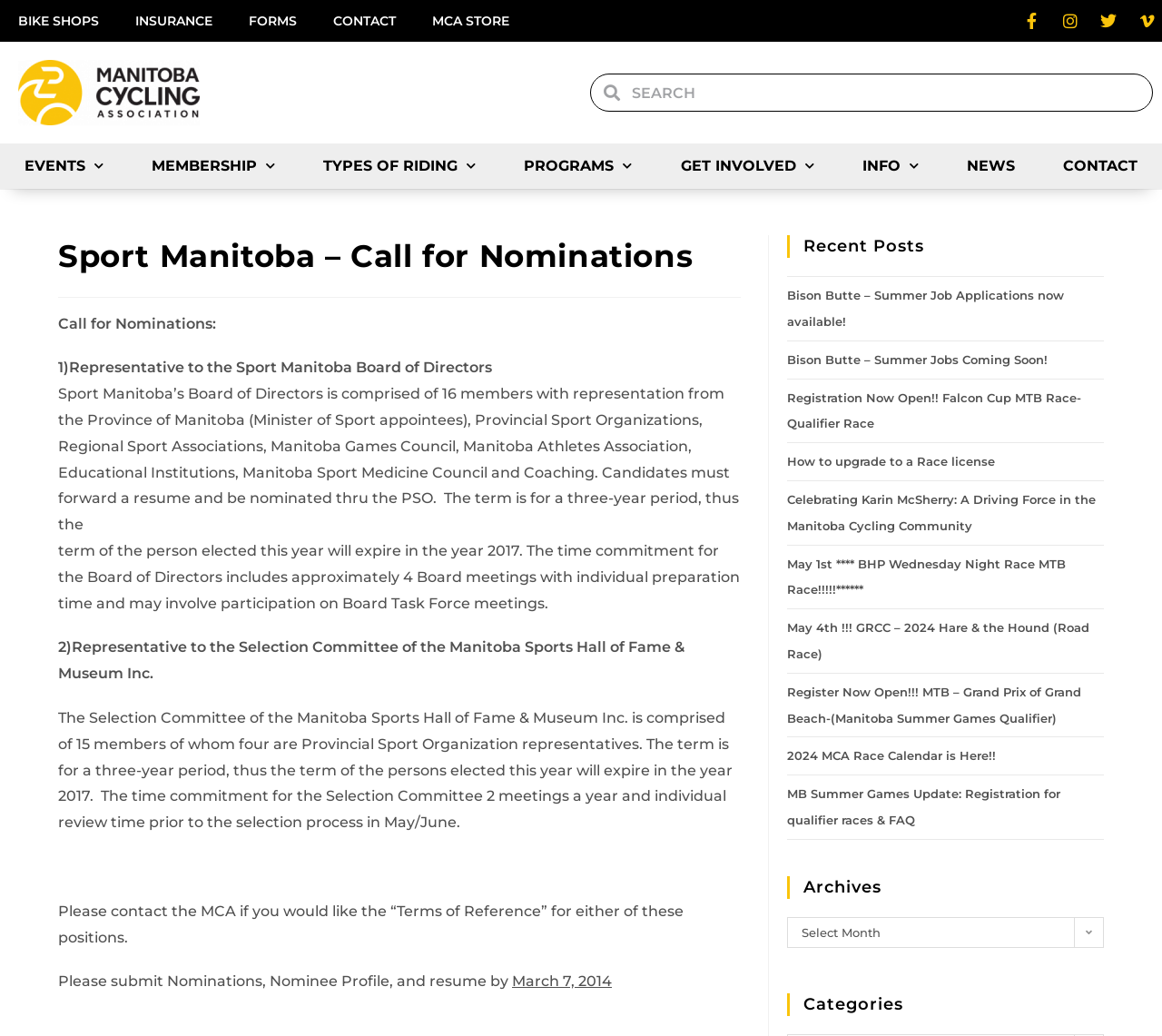Generate a thorough description of the webpage.

The webpage is about the Manitoba Cycling Association, with a focus on a call for nominations for representatives to the Sport Manitoba Board of Directors and the Selection Committee of the Manitoba Sports Hall of Fame & Museum Inc. 

At the top of the page, there are several links to different sections, including "BIKE SHOPS", "INSURANCE", "FORMS", "CONTACT", and "MCA STORE". On the right side of the top section, there are four social media links. 

Below the top section, there is a logo of the Manitoba Cycling Association, which is an image with a link to the association's homepage. Next to the logo, there is a search bar where users can search for specific content on the website.

The main content of the page is divided into two sections. The left section has a heading "Call for Nominations" and provides detailed information about the two positions available, including the terms of reference, time commitment, and nomination process. 

The right section has a heading "Recent Posts" and lists several news articles related to cycling, including job applications, race registrations, and community events. Below the recent posts, there is a section for archives, where users can select a month to view past articles. Finally, there is a section for categories, but it does not appear to have any content.